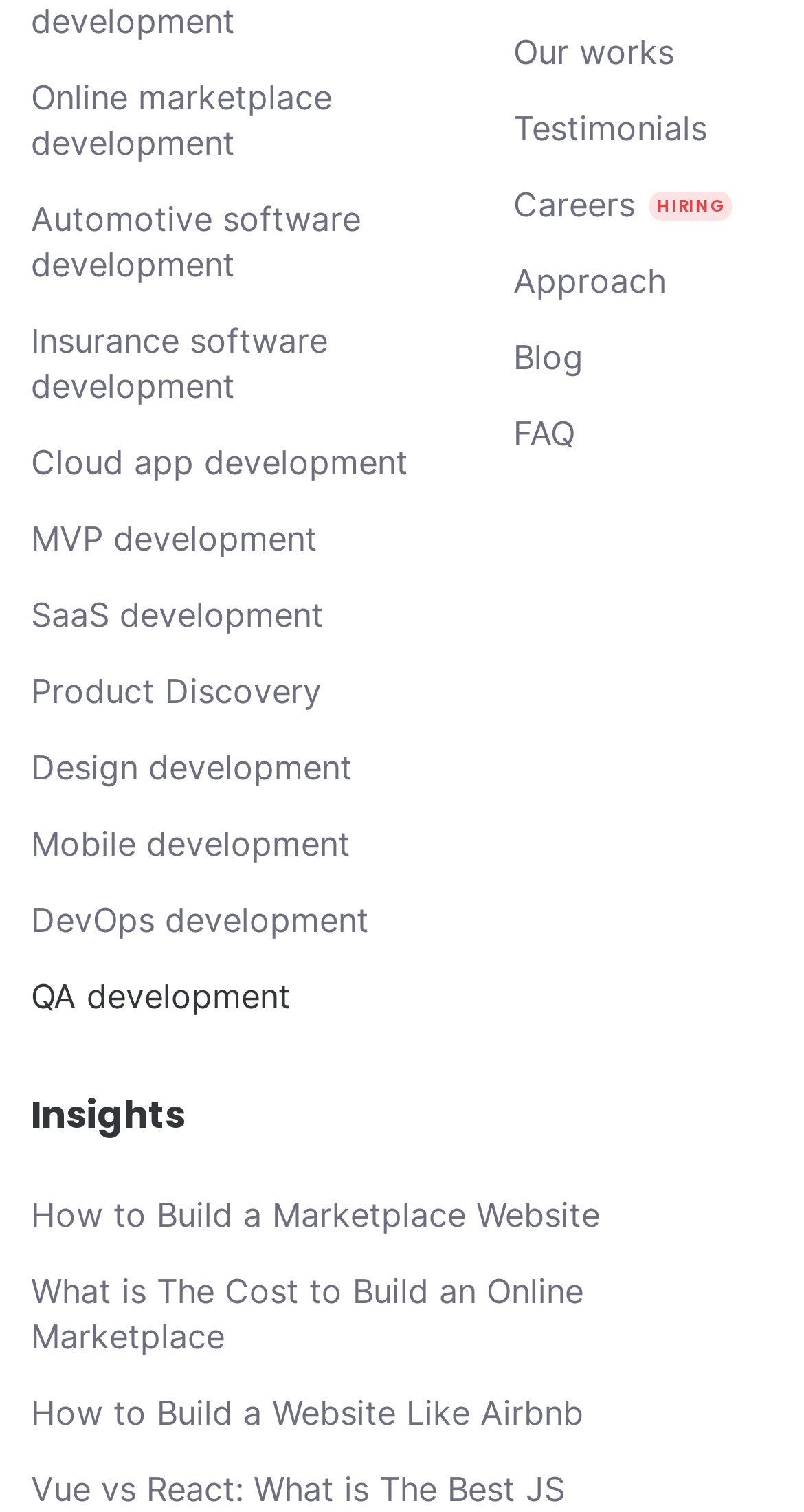Based on the image, give a detailed response to the question: What is the last link in the top-right section?

The last link in the top-right section is 'FAQ', which likely stands for Frequently Asked Questions and may contain answers to common questions about the company or its services.